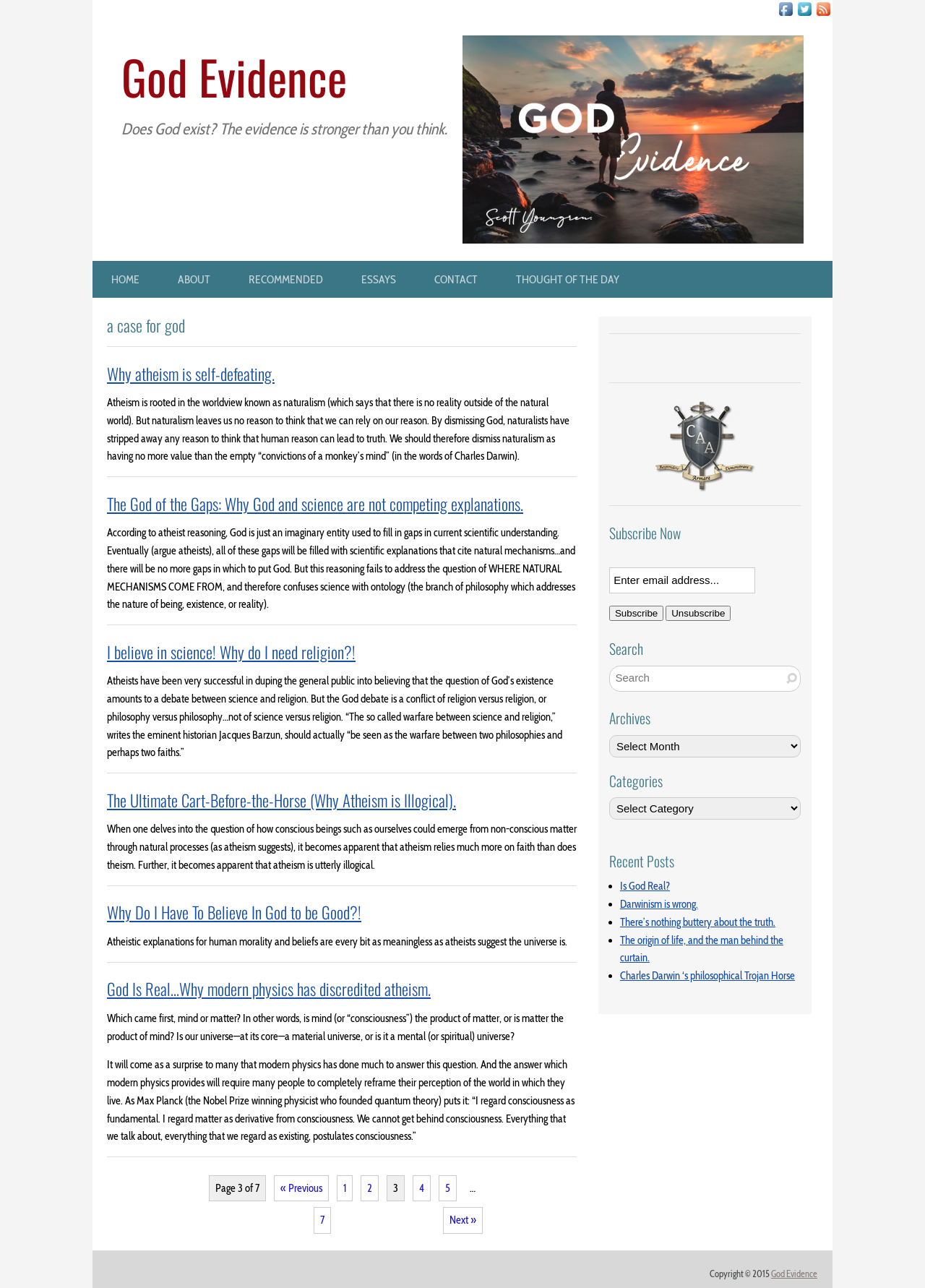Identify the bounding box coordinates of the specific part of the webpage to click to complete this instruction: "Read the article 'Why atheism is self-defeating.'".

[0.116, 0.28, 0.297, 0.299]